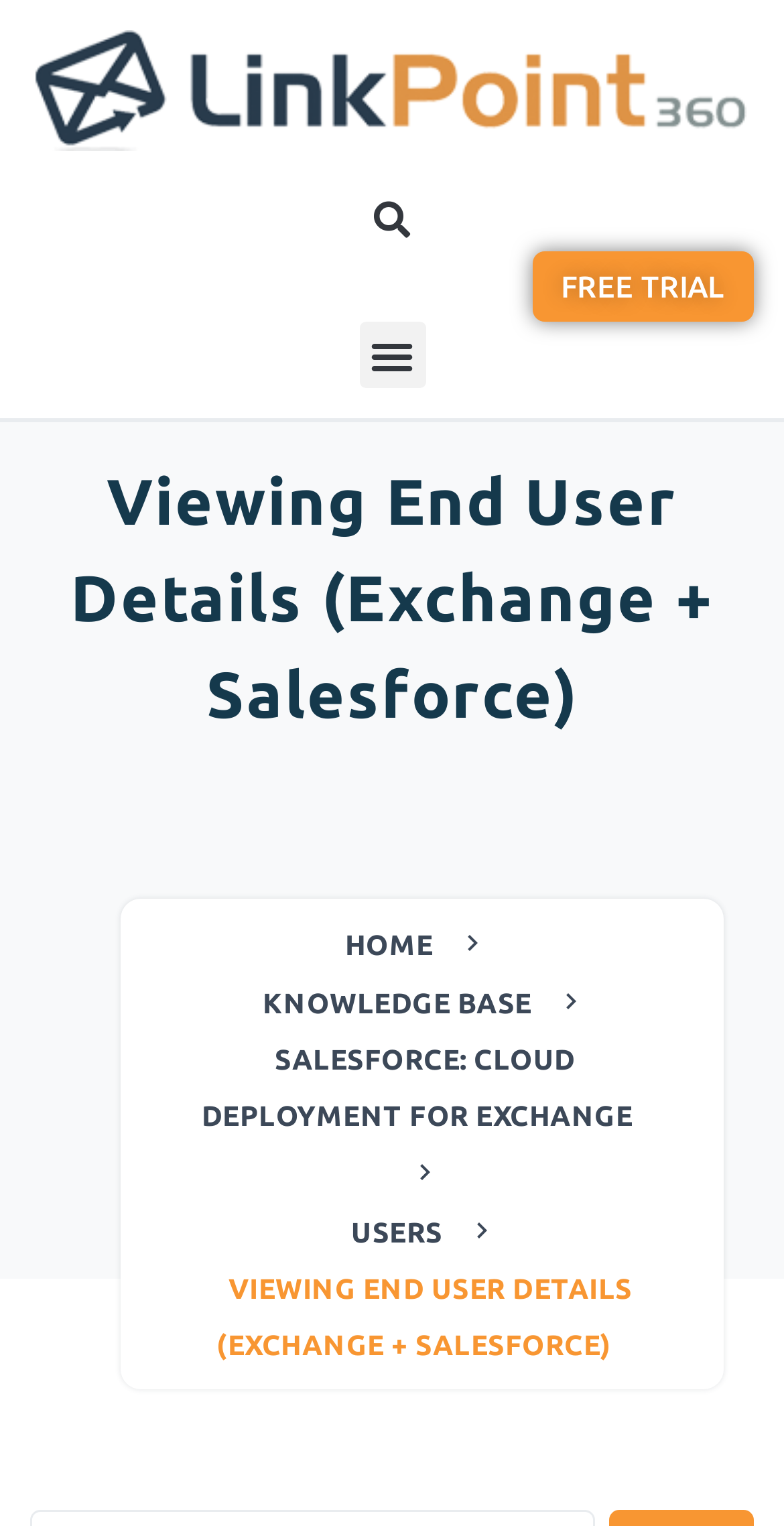How many links are in the top navigation menu?
Could you please answer the question thoroughly and with as much detail as possible?

By examining the webpage's structure, I can see that there are four links in the top navigation menu: 'HOME', 'KNOWLEDGE BASE', 'SALESFORCE: CLOUD DEPLOYMENT FOR EXCHANGE', and 'USERS'.